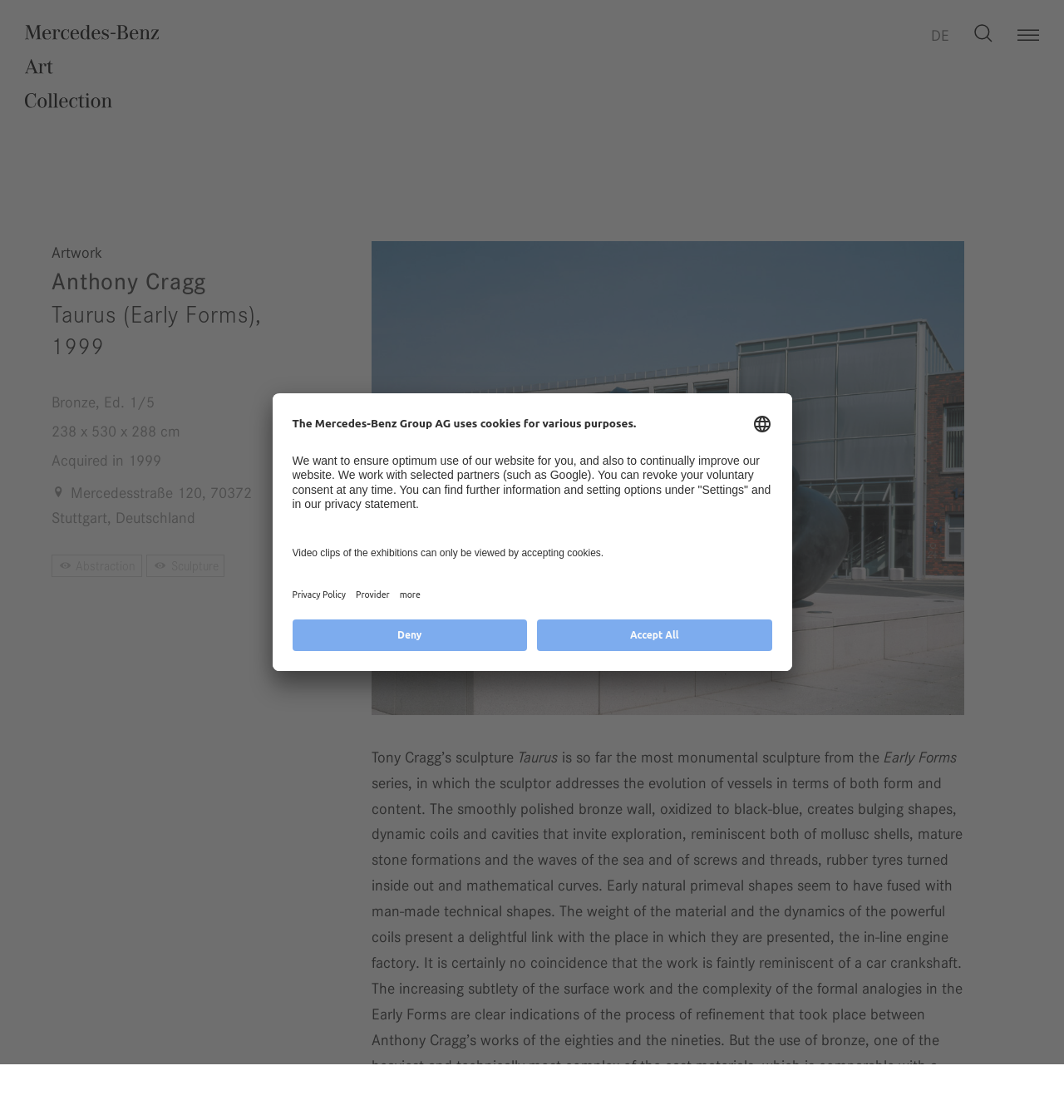Offer a meticulous caption that includes all visible features of the webpage.

This webpage is about a sculpture titled "Taurus" by Anthony Cragg, part of the Early Forms series. At the top left, there is a small image, and next to it, a link with no text. On the top right, there are three links: "DE", an empty link, and "Menu", each accompanied by a small image. 

Below the top section, there is a header area with the title "Anthony Cragg Taurus (Early Forms), 1999" and a link to the artist's name. The artwork's details are listed, including the material, edition, and dimensions. The acquisition information and location are also provided.

To the right of the header area, there is a large figure, likely an image of the sculpture. Below the figure, there is a paragraph of text describing the sculpture, mentioning that it is the most monumental one from the Early Forms series.

At the bottom of the page, there is a button to open privacy settings. A modal dialog box is displayed, explaining the use of cookies on the website. The dialog box has a heading, several paragraphs of text, and buttons to select language, open privacy policy, open provider, and more. There are also two buttons to deny or accept all cookies.